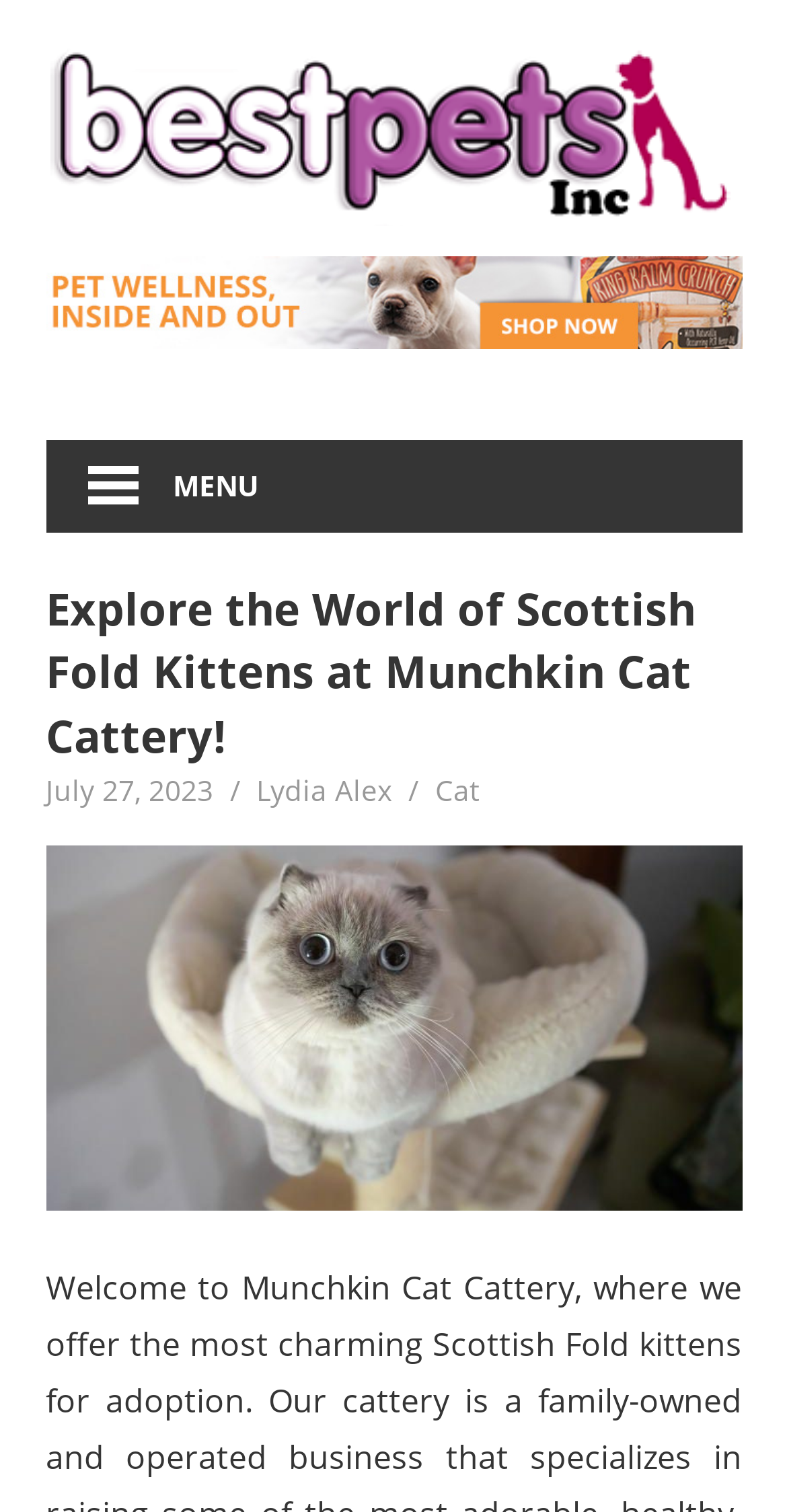Please answer the following question using a single word or phrase: 
How many authors are mentioned on the webpage?

1